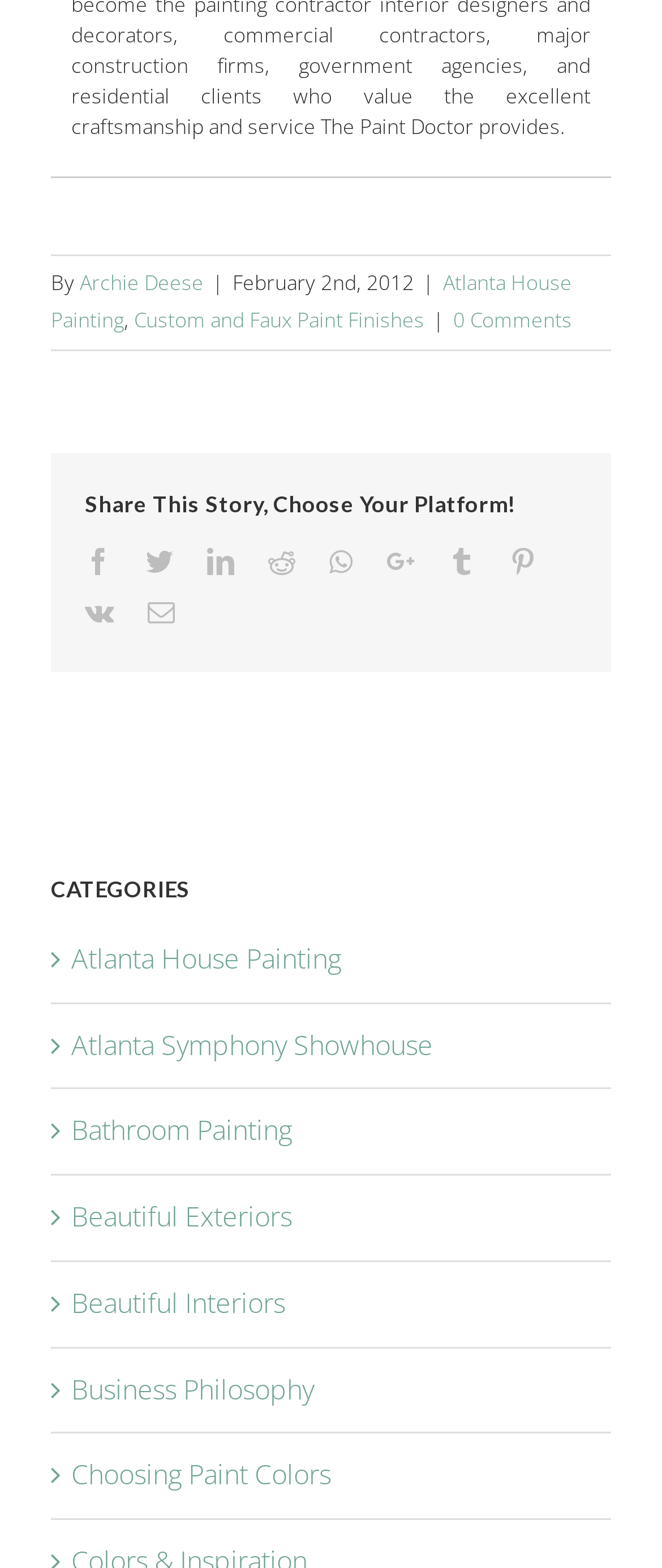Please specify the bounding box coordinates in the format (top-left x, top-left y, bottom-right x, bottom-right y), with all values as floating point numbers between 0 and 1. Identify the bounding box of the UI element described by: Choosing Paint Colors

[0.108, 0.925, 0.897, 0.958]